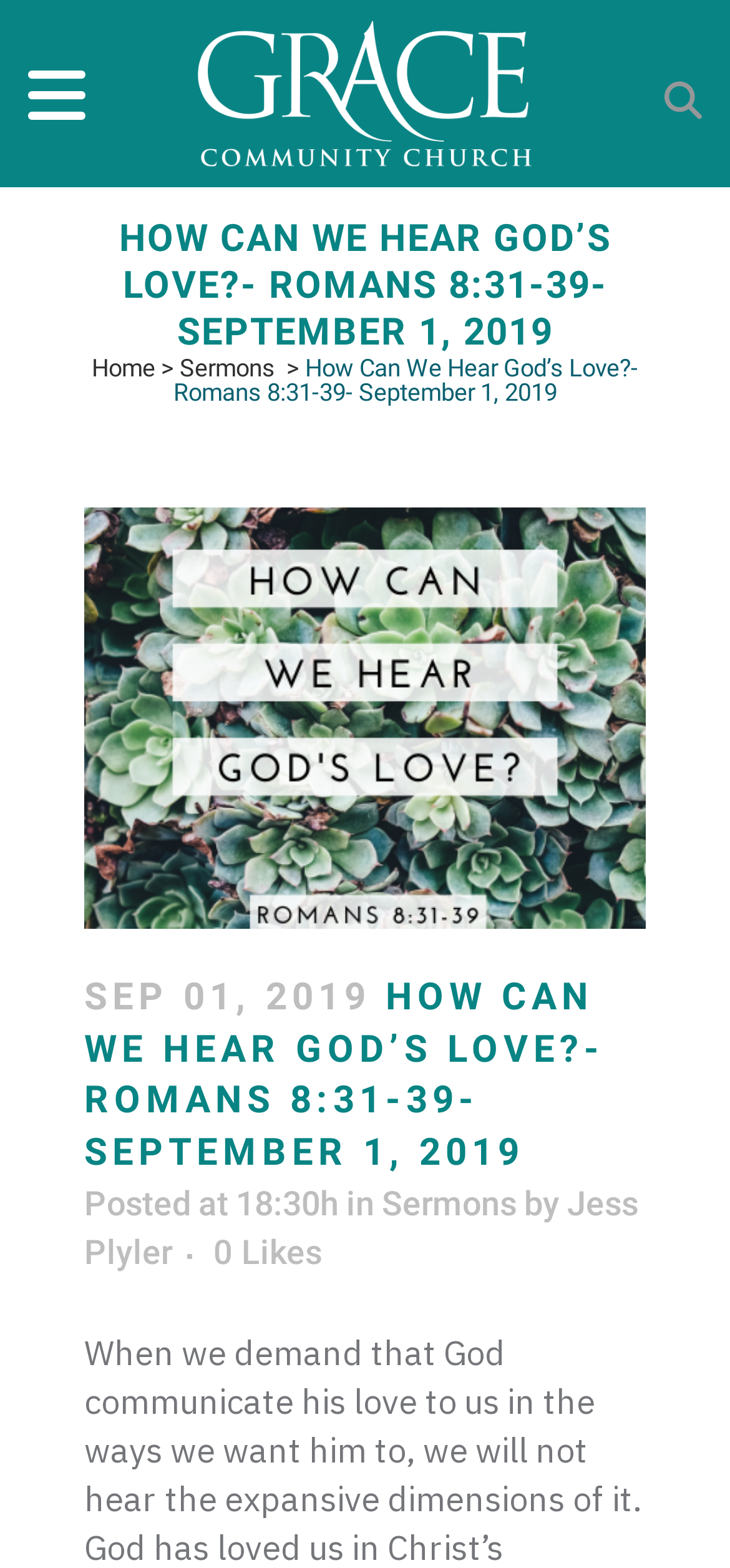How many navigation links are there?
Based on the screenshot, respond with a single word or phrase.

2